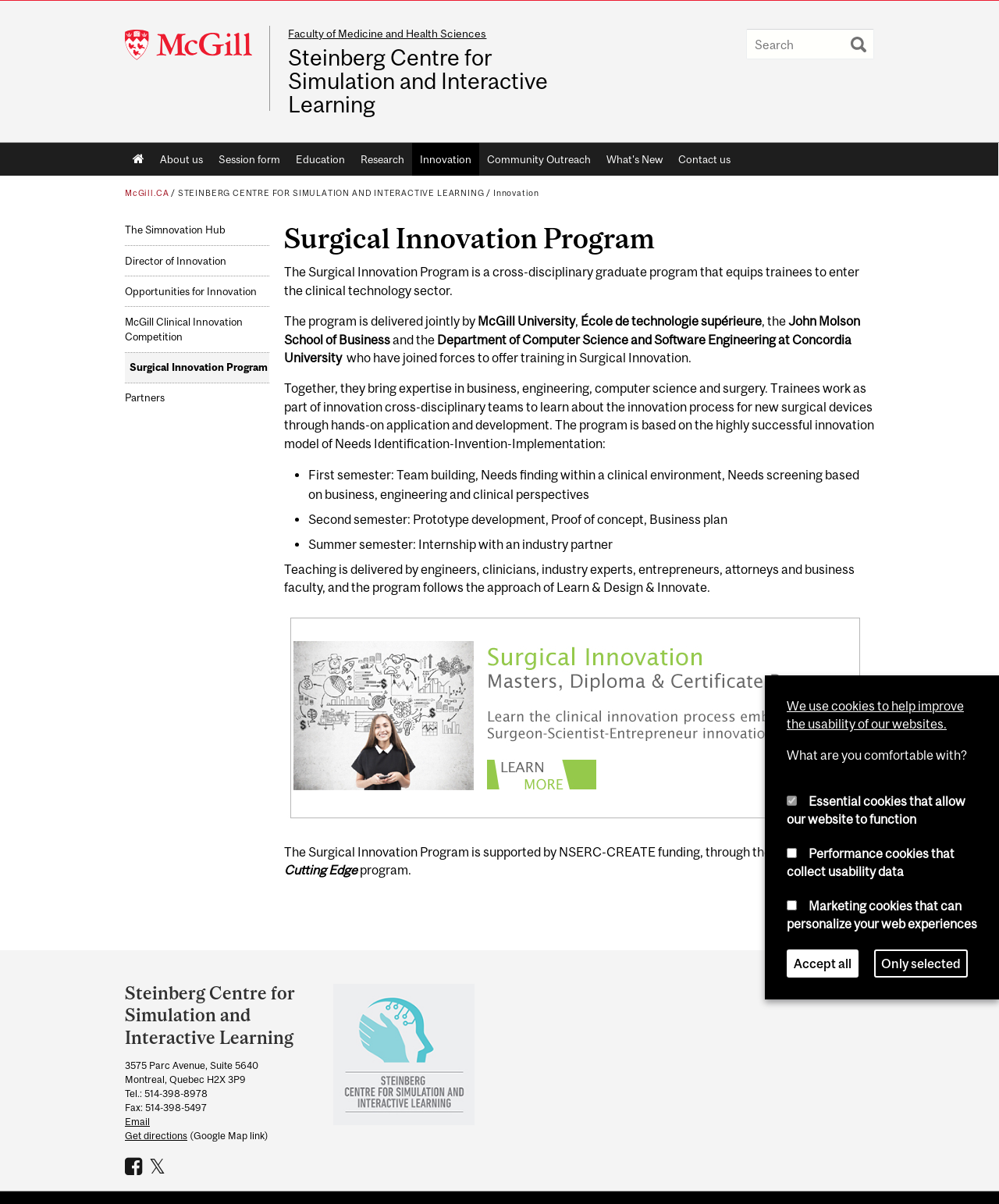Pinpoint the bounding box coordinates of the element to be clicked to execute the instruction: "Learn about the Surgical Innovation Program".

[0.284, 0.179, 0.875, 0.219]